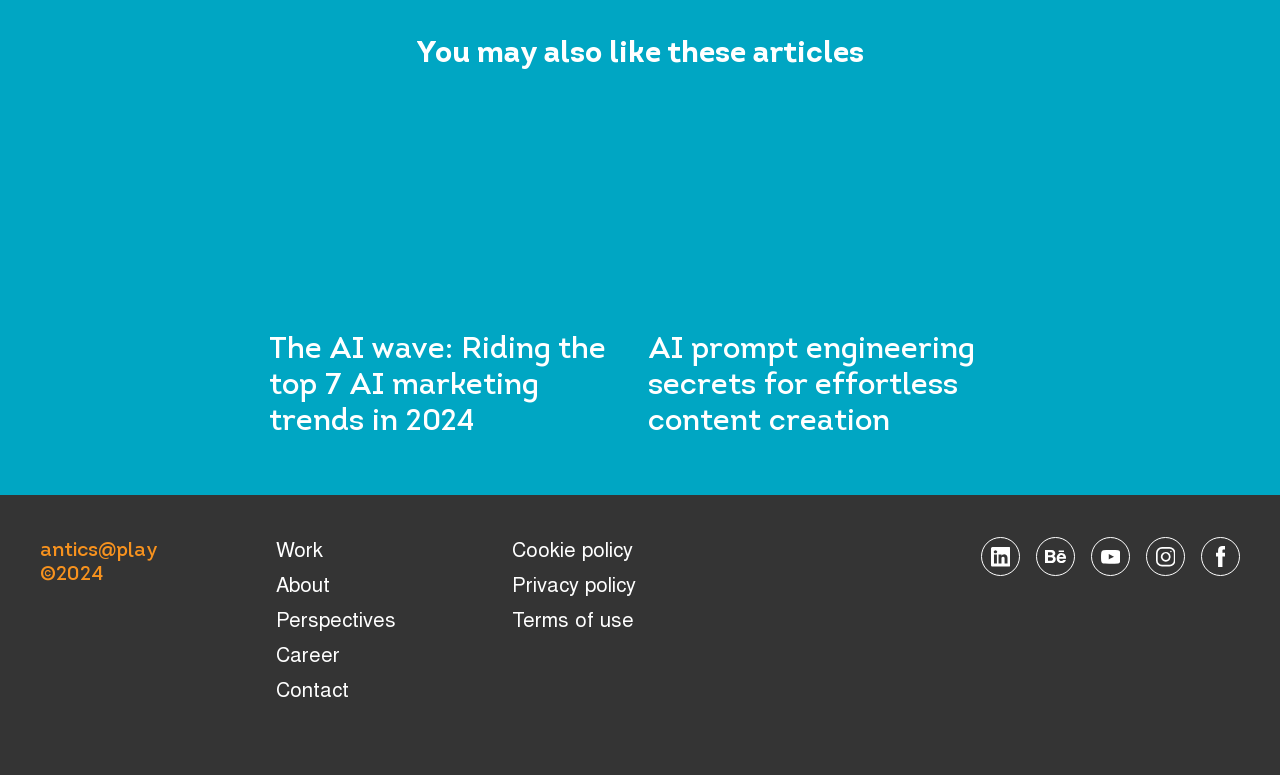Identify the bounding box coordinates of the region I need to click to complete this instruction: "View the article about prompt engineering secrets".

[0.506, 0.426, 0.79, 0.566]